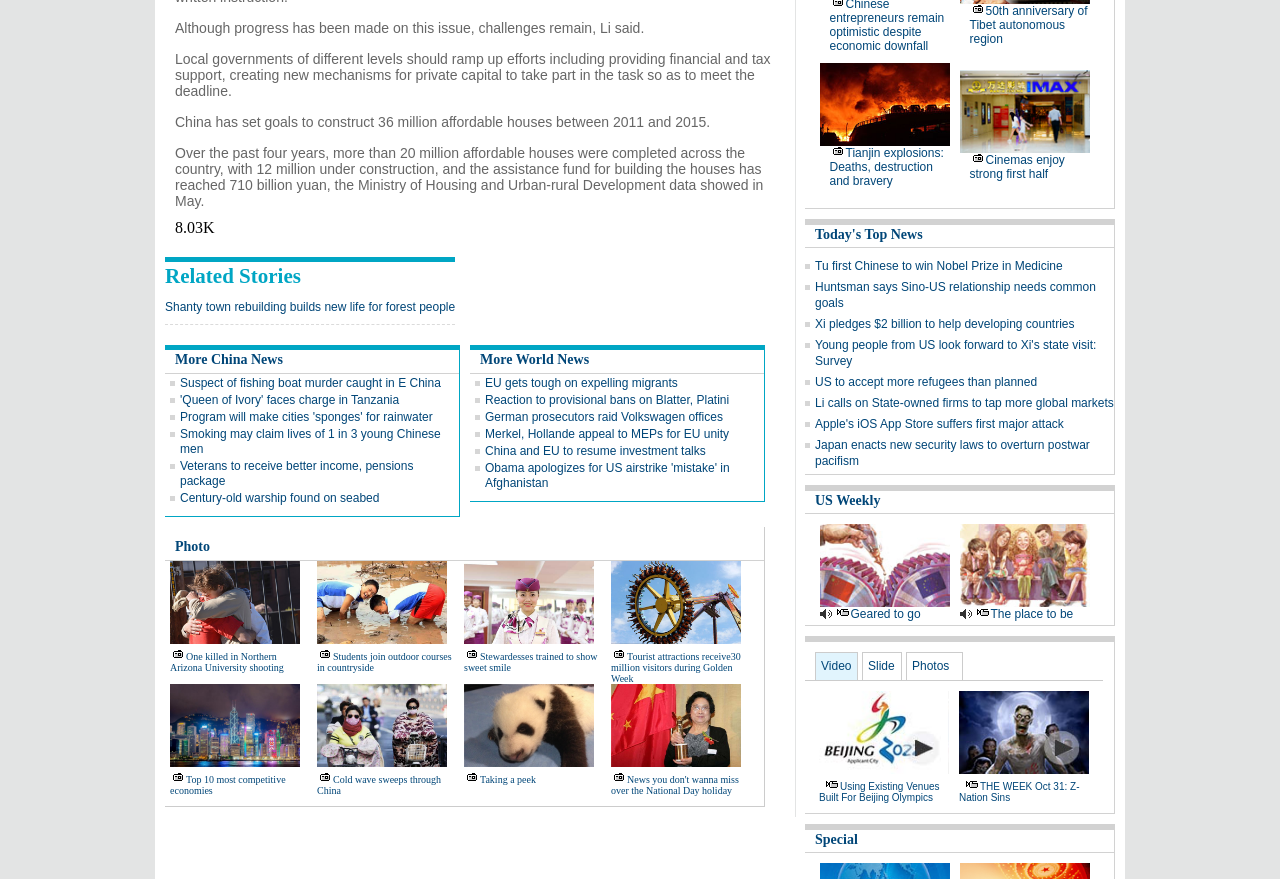Given the webpage screenshot, identify the bounding box of the UI element that matches this description: "parent_node: Taking a peek".

[0.362, 0.778, 0.472, 0.873]